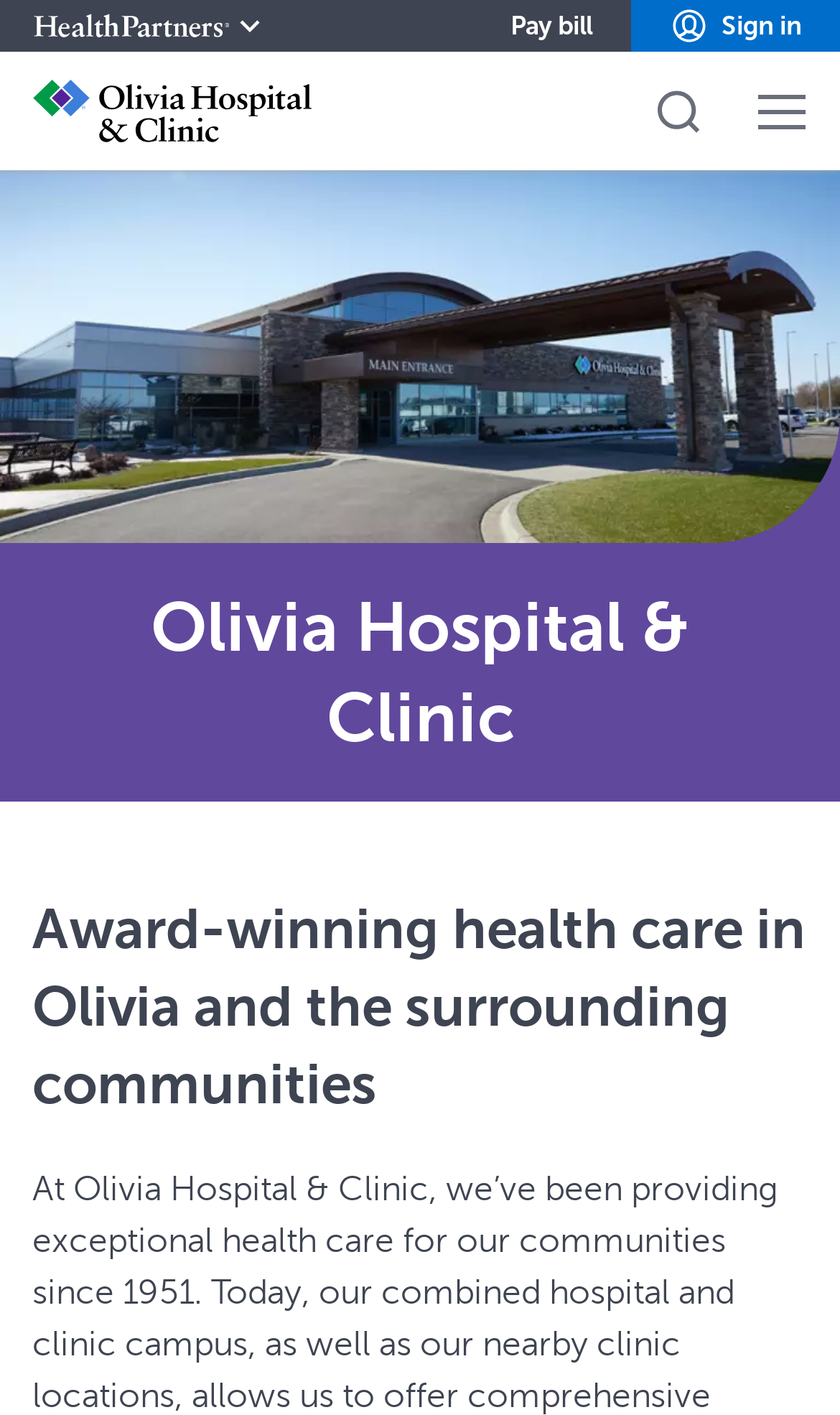Find the bounding box coordinates for the area you need to click to carry out the instruction: "Discover opioid addiction treatment options". The coordinates should be four float numbers between 0 and 1, indicated as [left, top, right, bottom].

None